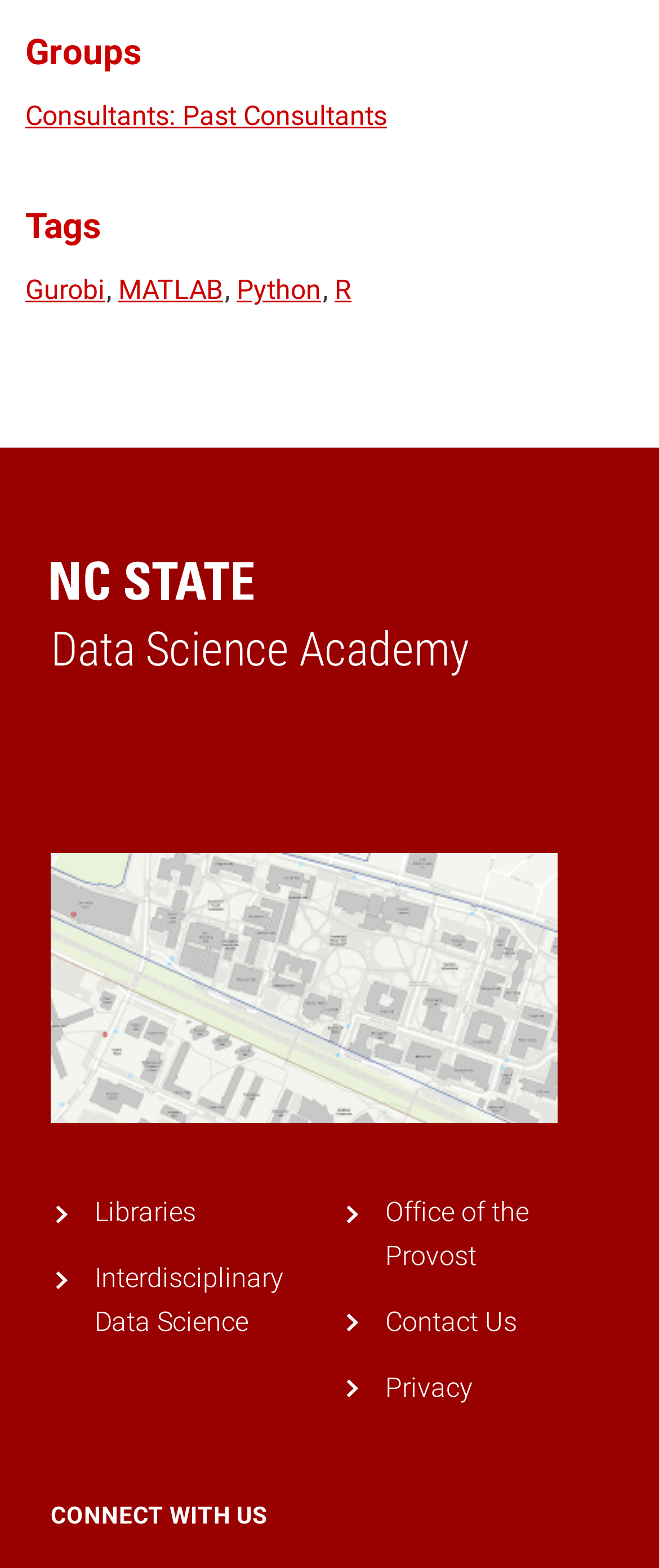Given the element description Python, identify the bounding box coordinates for the UI element on the webpage screenshot. The format should be (top-left x, top-left y, bottom-right x, bottom-right y), with values between 0 and 1.

[0.359, 0.175, 0.487, 0.195]